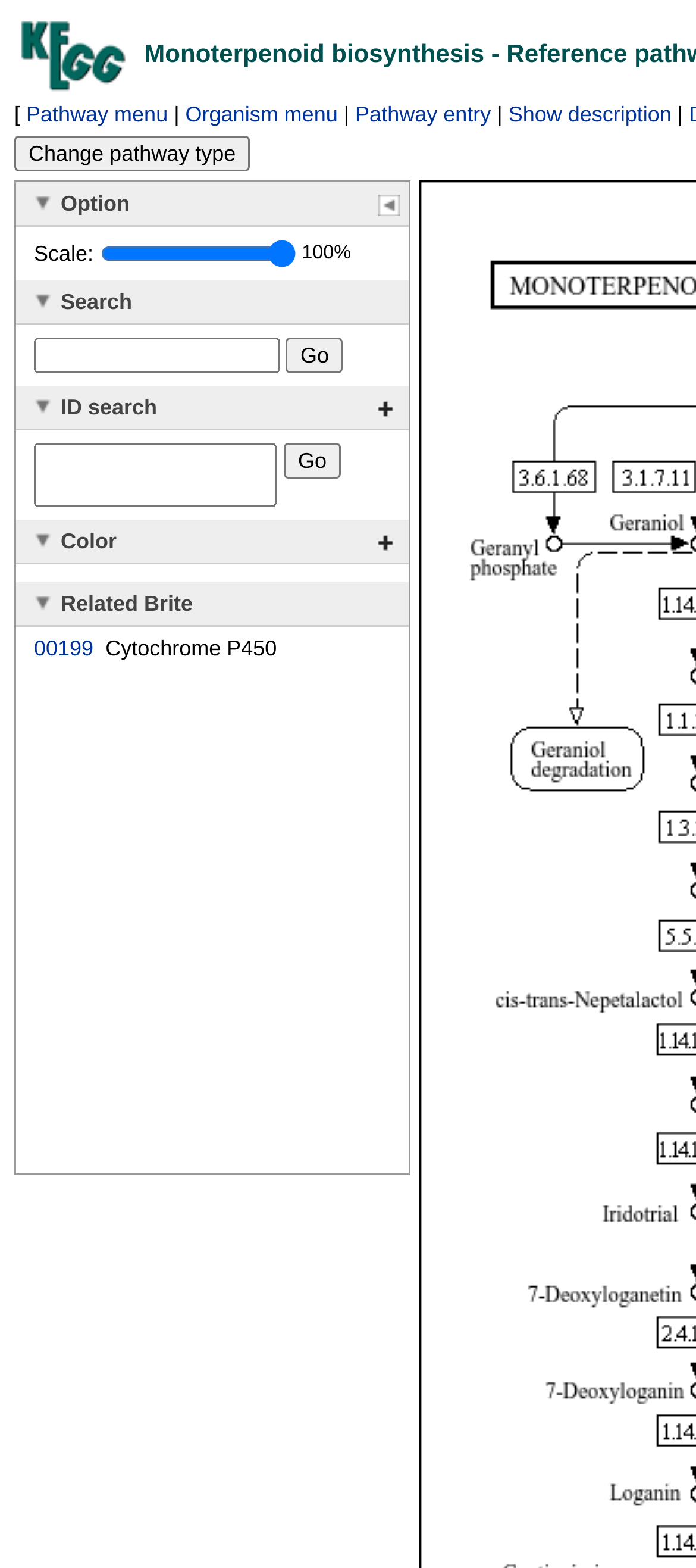Examine the screenshot and answer the question in as much detail as possible: What is the default scale value?

I can see a slider with a value text '100%' next to it, which suggests that the default scale value is 100%.